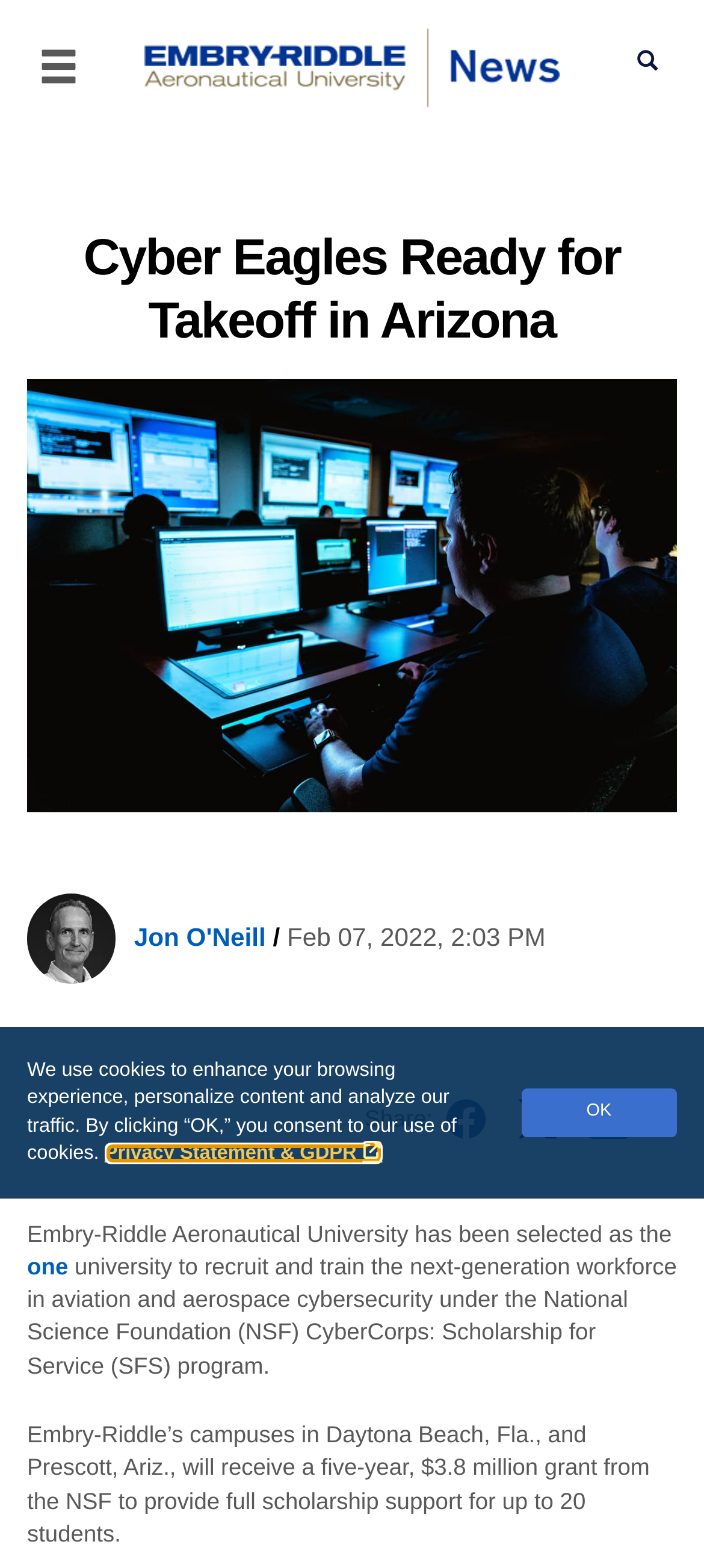What is the name of the program mentioned in the article?
Answer with a single word or phrase by referring to the visual content.

CyberCorps: Scholarship for Service (SFS) program